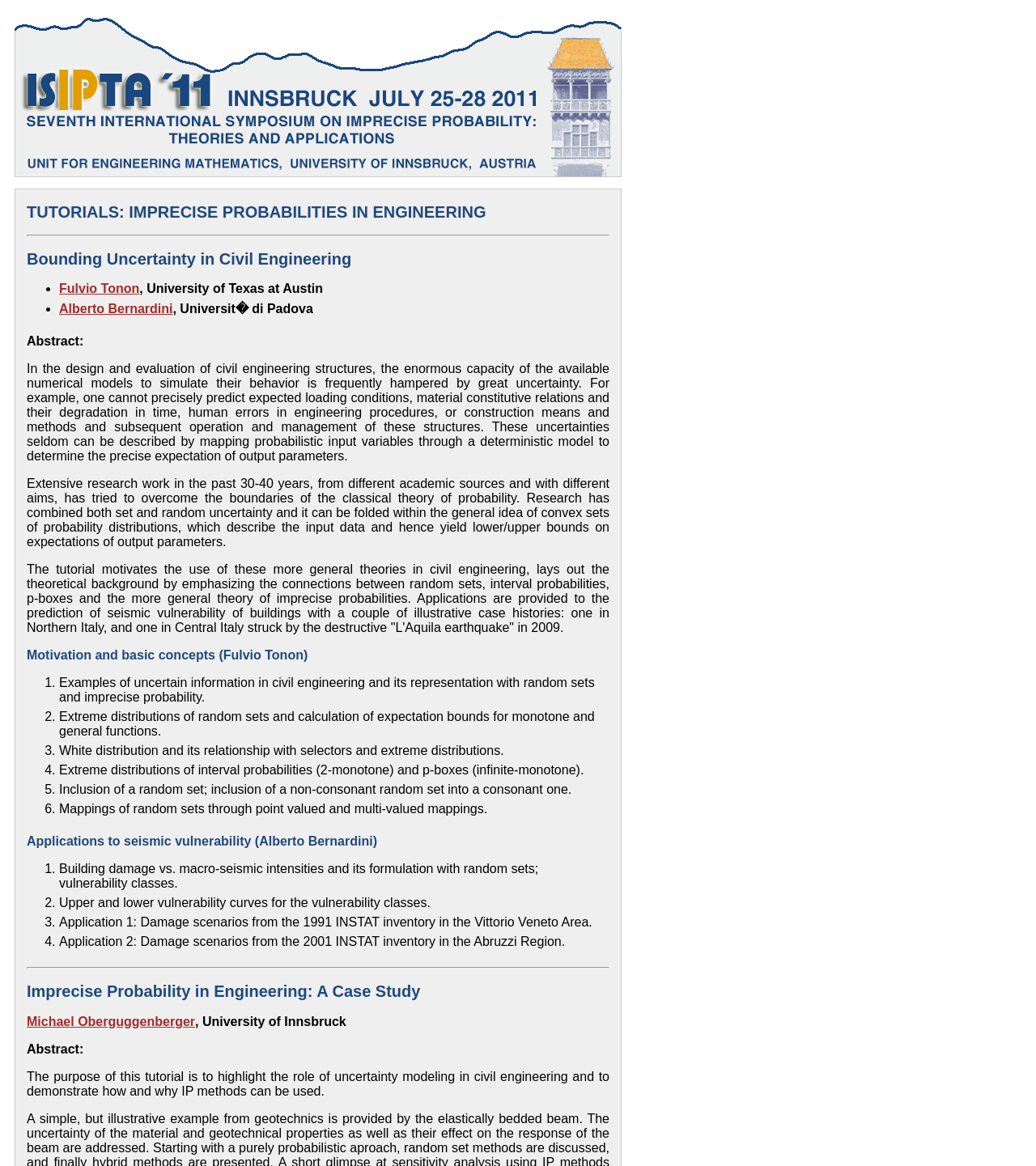How many separators are there on the webpage?
Examine the screenshot and reply with a single word or phrase.

2